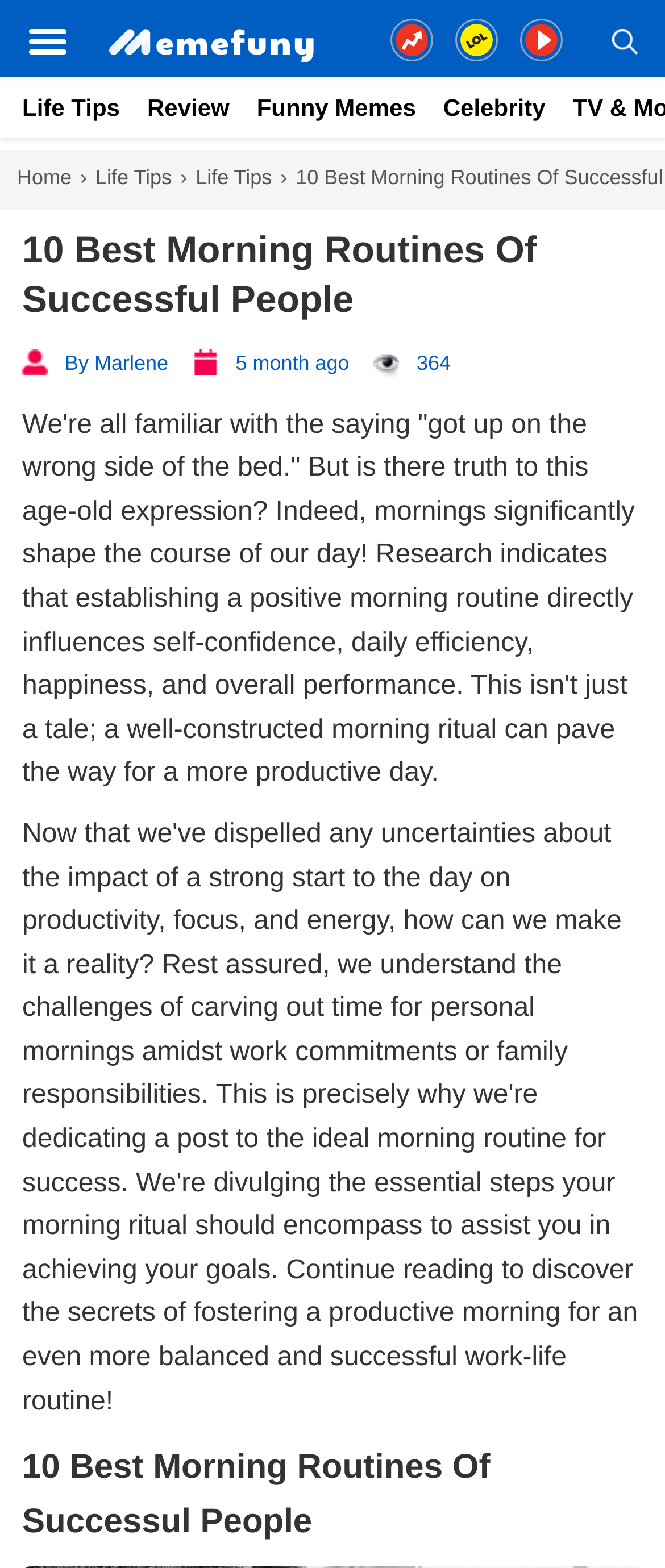Please identify the coordinates of the bounding box that should be clicked to fulfill this instruction: "Explore the '10 Best Morning Routines Of Successful People' heading".

[0.033, 0.145, 0.967, 0.207]